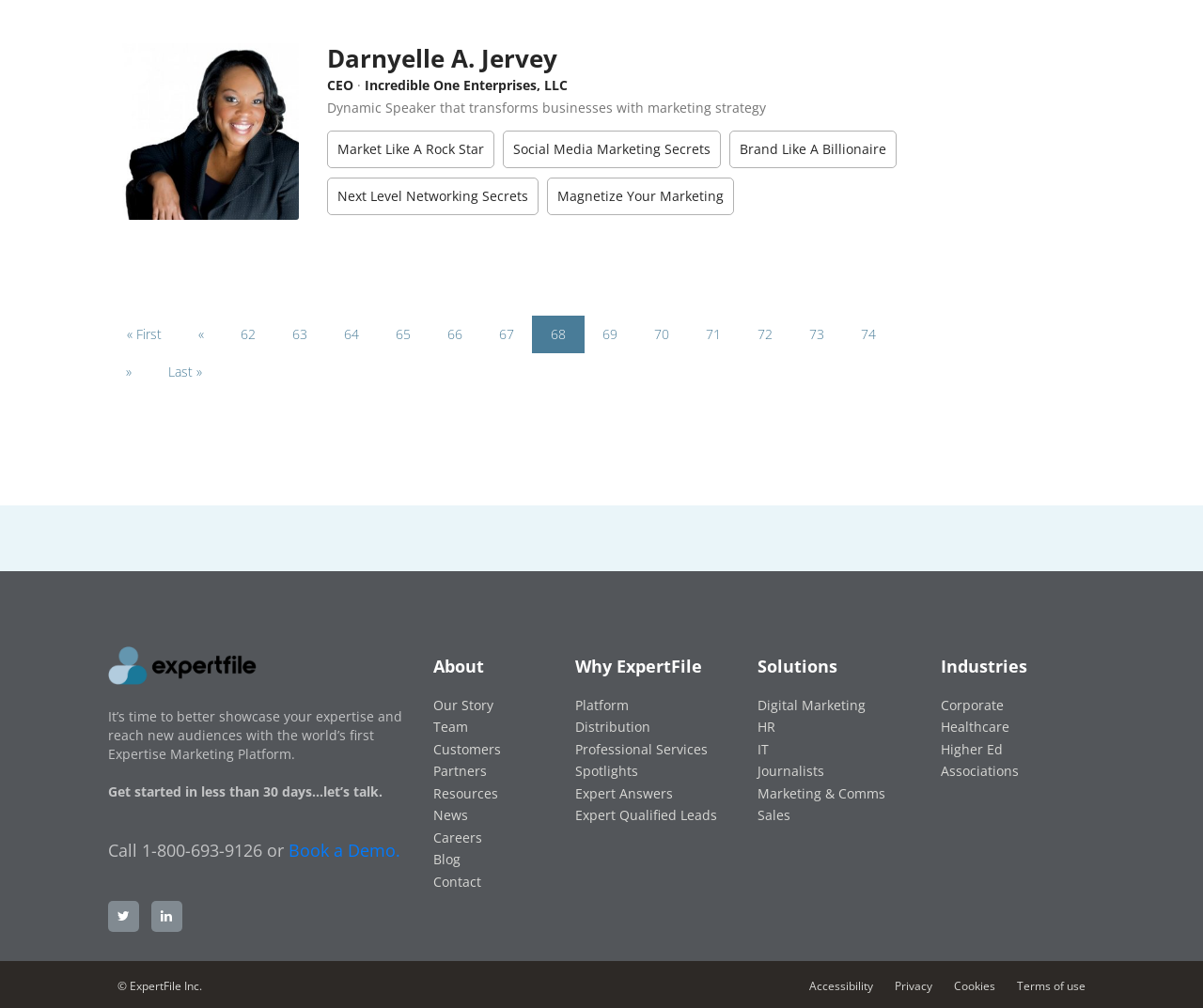Refer to the image and provide an in-depth answer to the question: 
How many links are there in the pagination section?

I counted the number of link elements in the pagination section, which is located at the bottom of the webpage, and found 15 links.